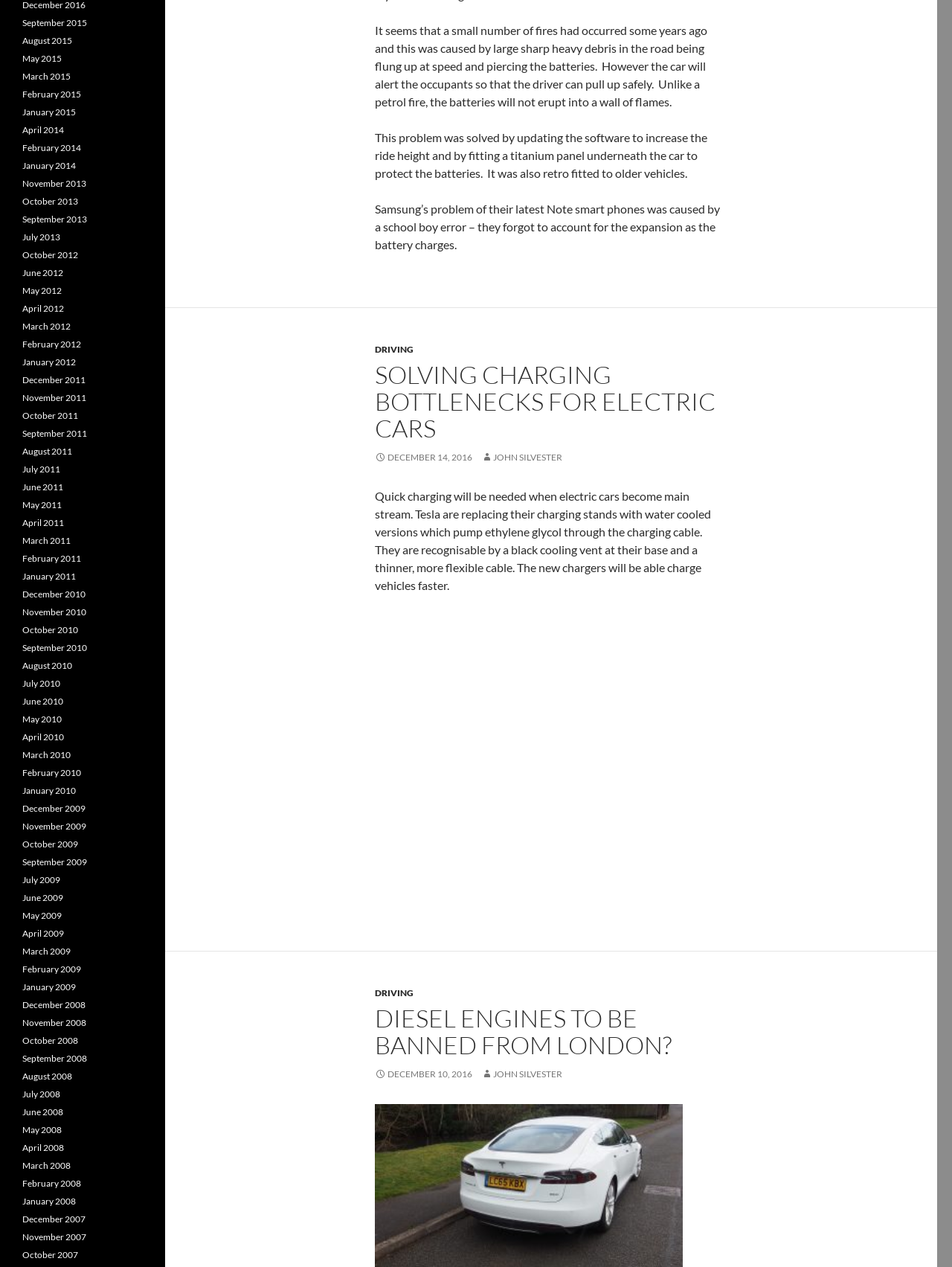Identify the coordinates of the bounding box for the element described below: "driving". Return the coordinates as four float numbers between 0 and 1: [left, top, right, bottom].

[0.394, 0.271, 0.434, 0.28]